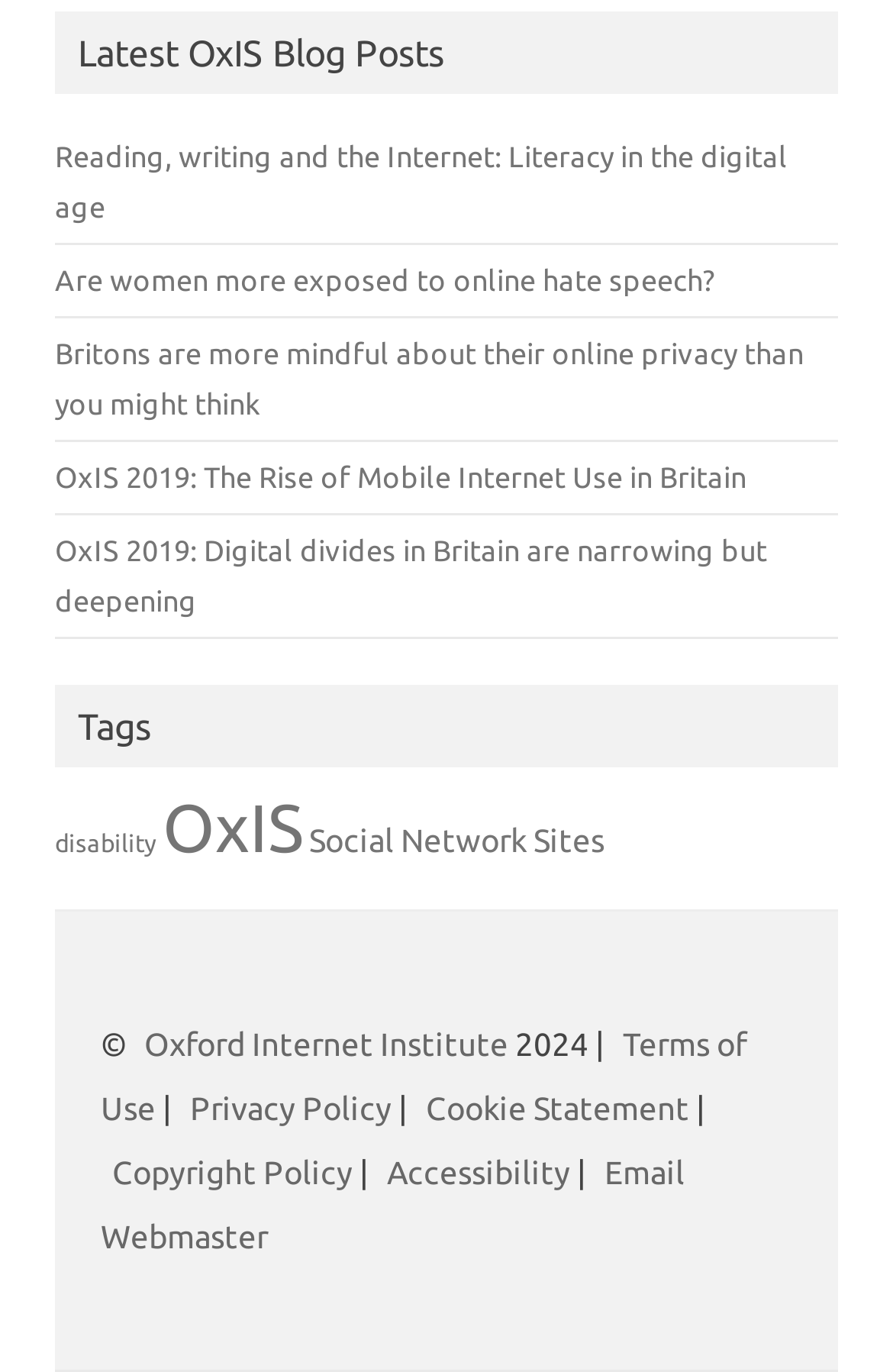Use a single word or phrase to answer the following:
What is the title of the latest OxIS blog posts section?

Latest OxIS Blog Posts